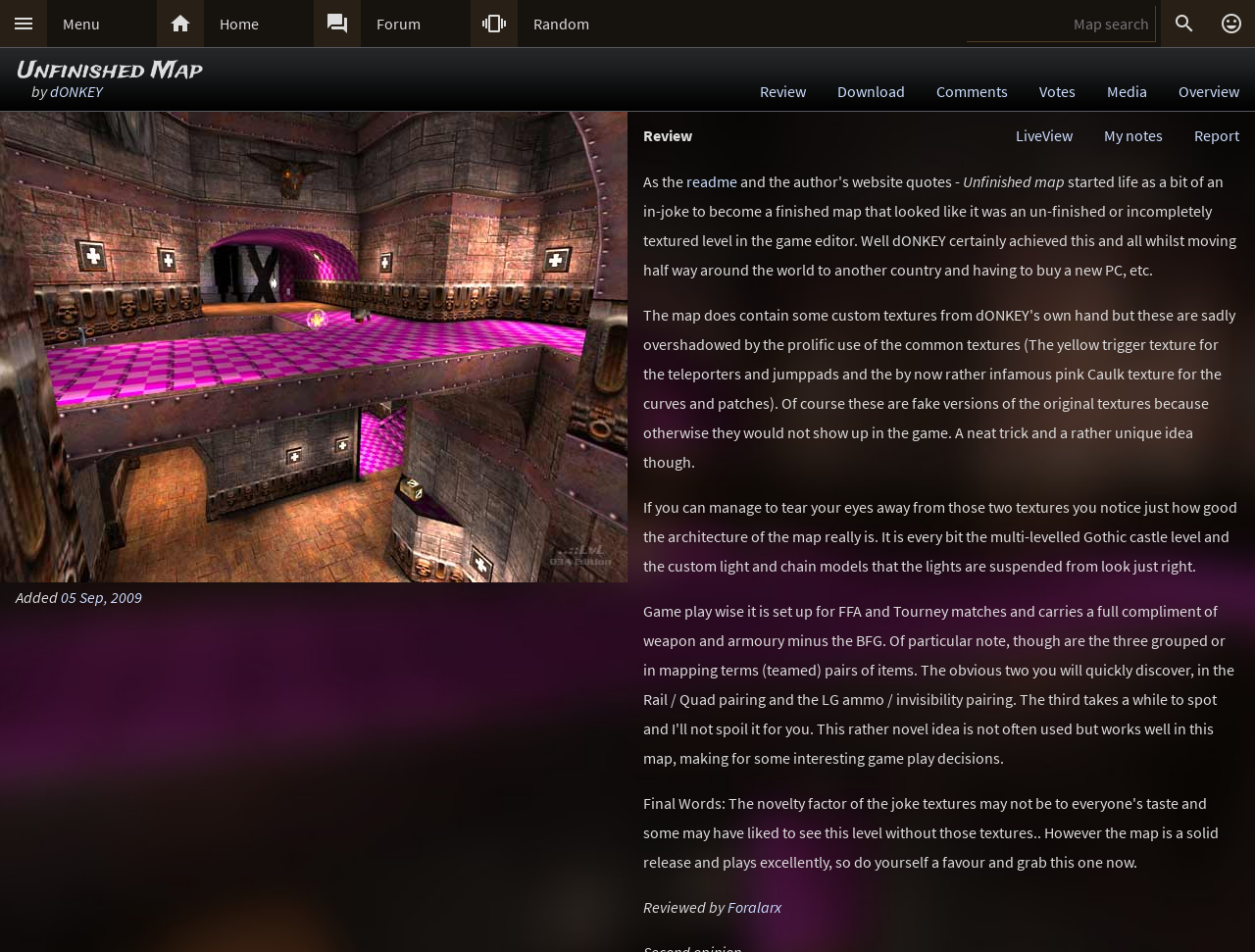What is the reviewer's name?
Respond to the question with a single word or phrase according to the image.

Foralarx